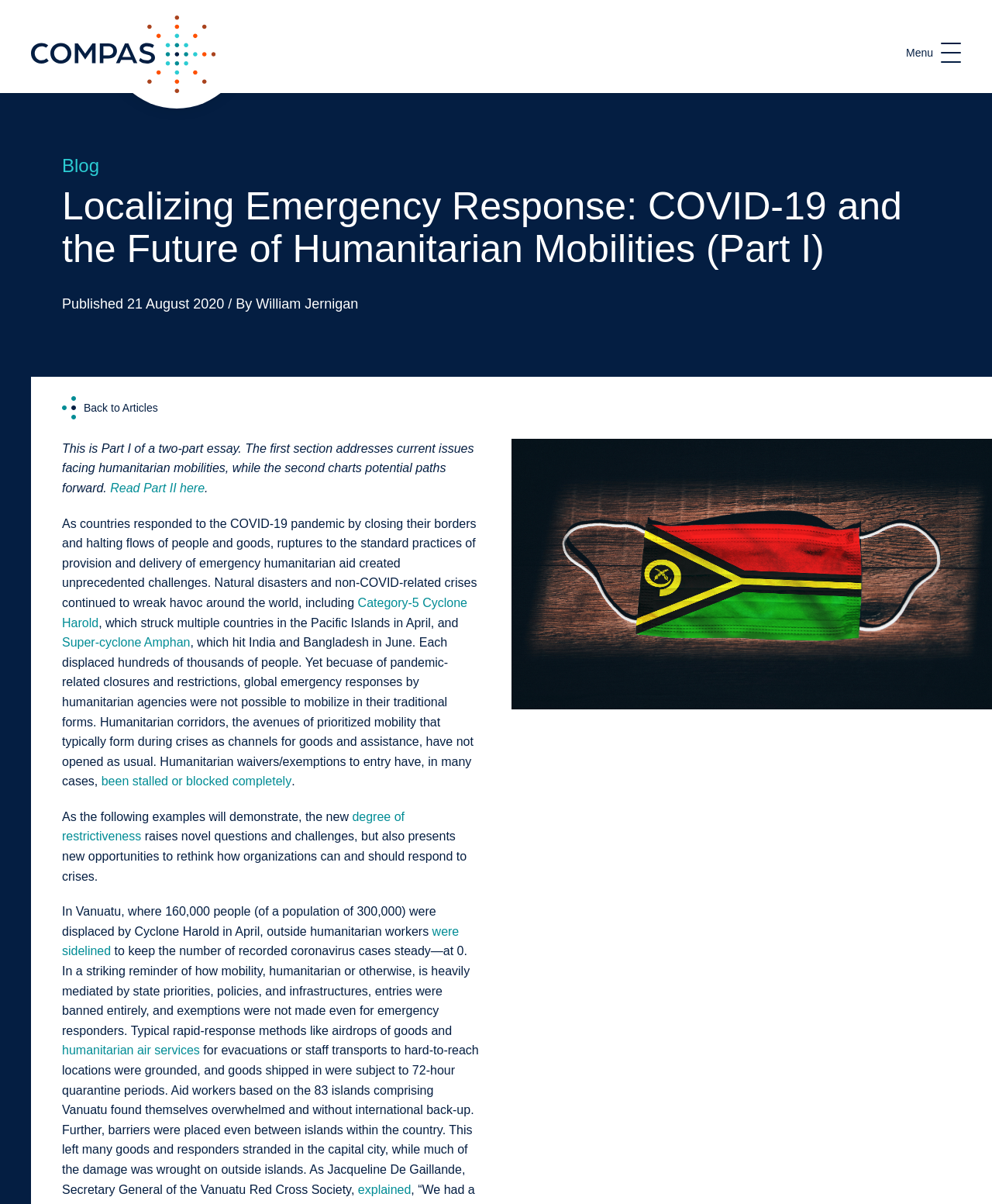Using the information shown in the image, answer the question with as much detail as possible: What is the topic of the article?

The topic of the article can be inferred from the content of the webpage, which discusses the challenges faced by humanitarian organizations in responding to crises during the COVID-19 pandemic. The article also mentions specific examples of natural disasters and crises, such as Cyclone Harold and Super-cyclone Amphan.